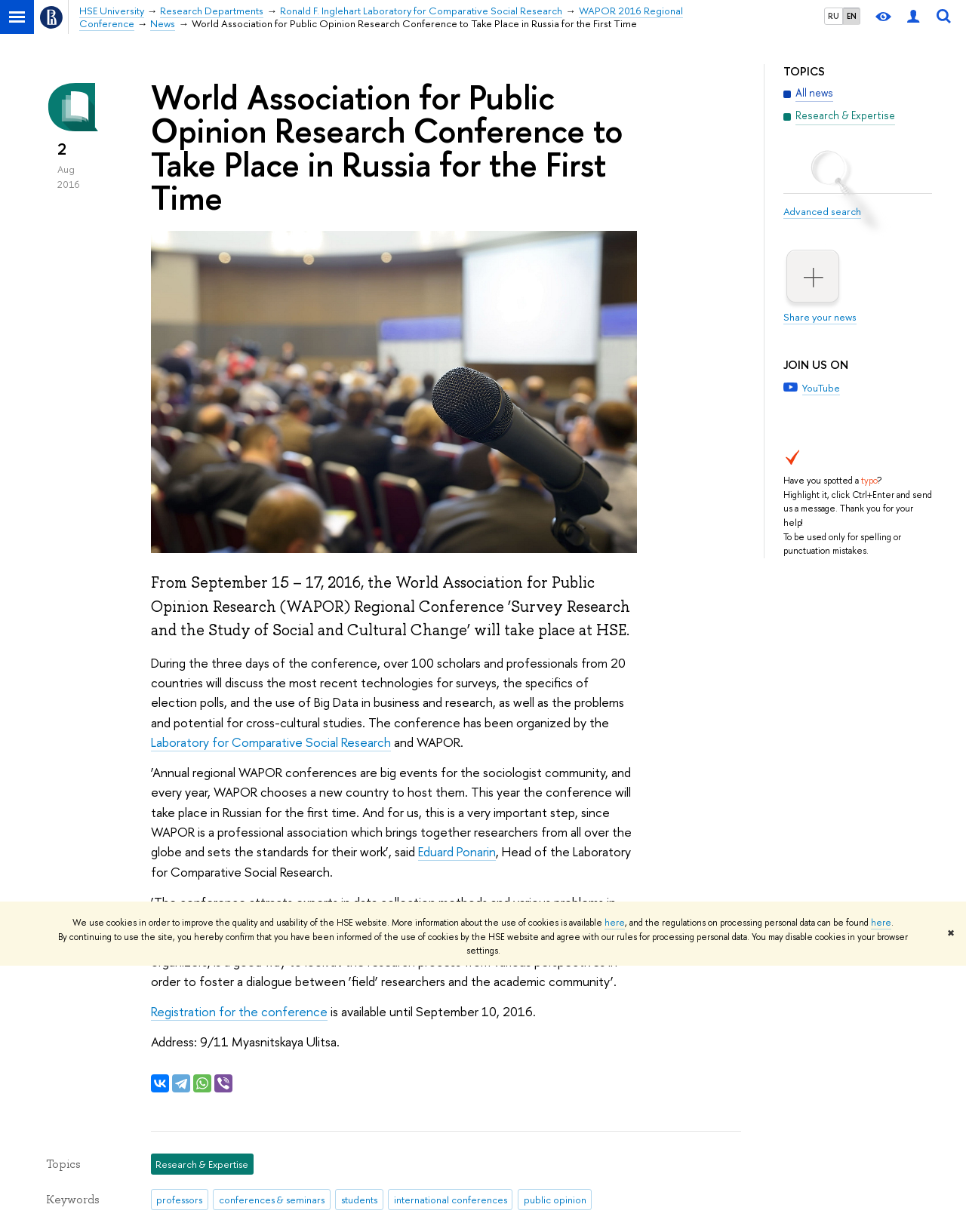Give a one-word or one-phrase response to the question:
What is the deadline for registration for the conference?

September 10, 2016